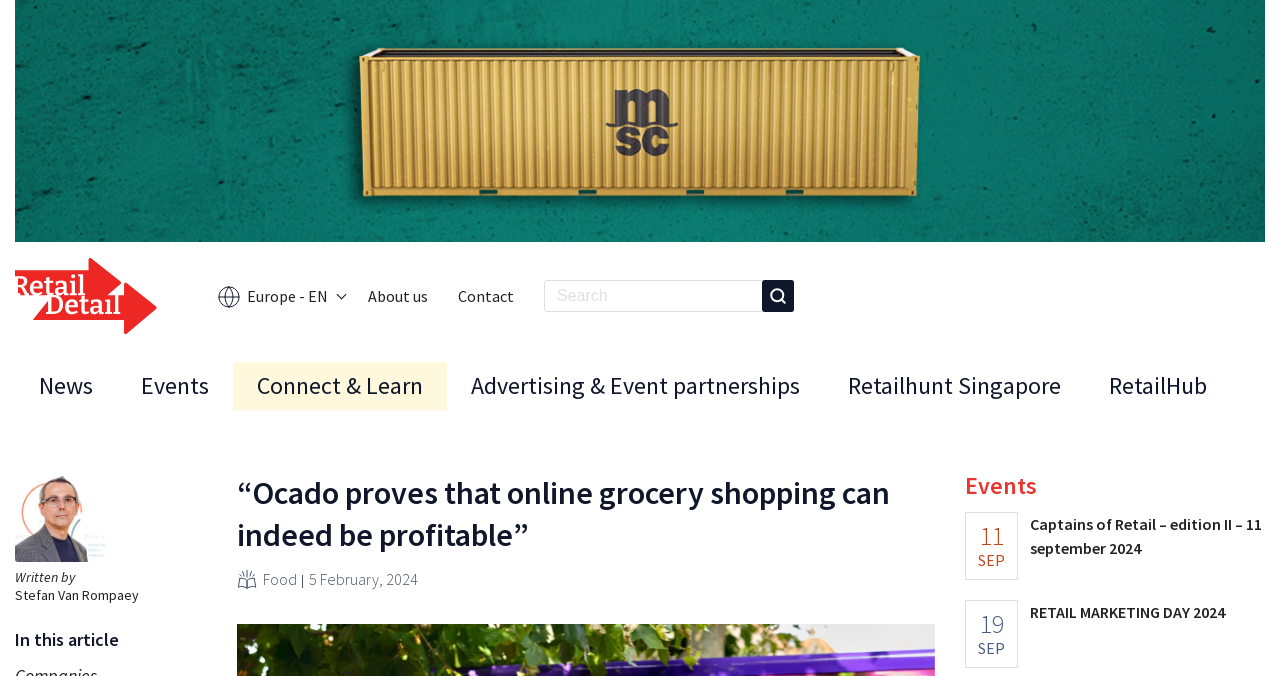What is the name of the author of this article?
Answer the question with a single word or phrase by looking at the picture.

Stefan Van Rompaey